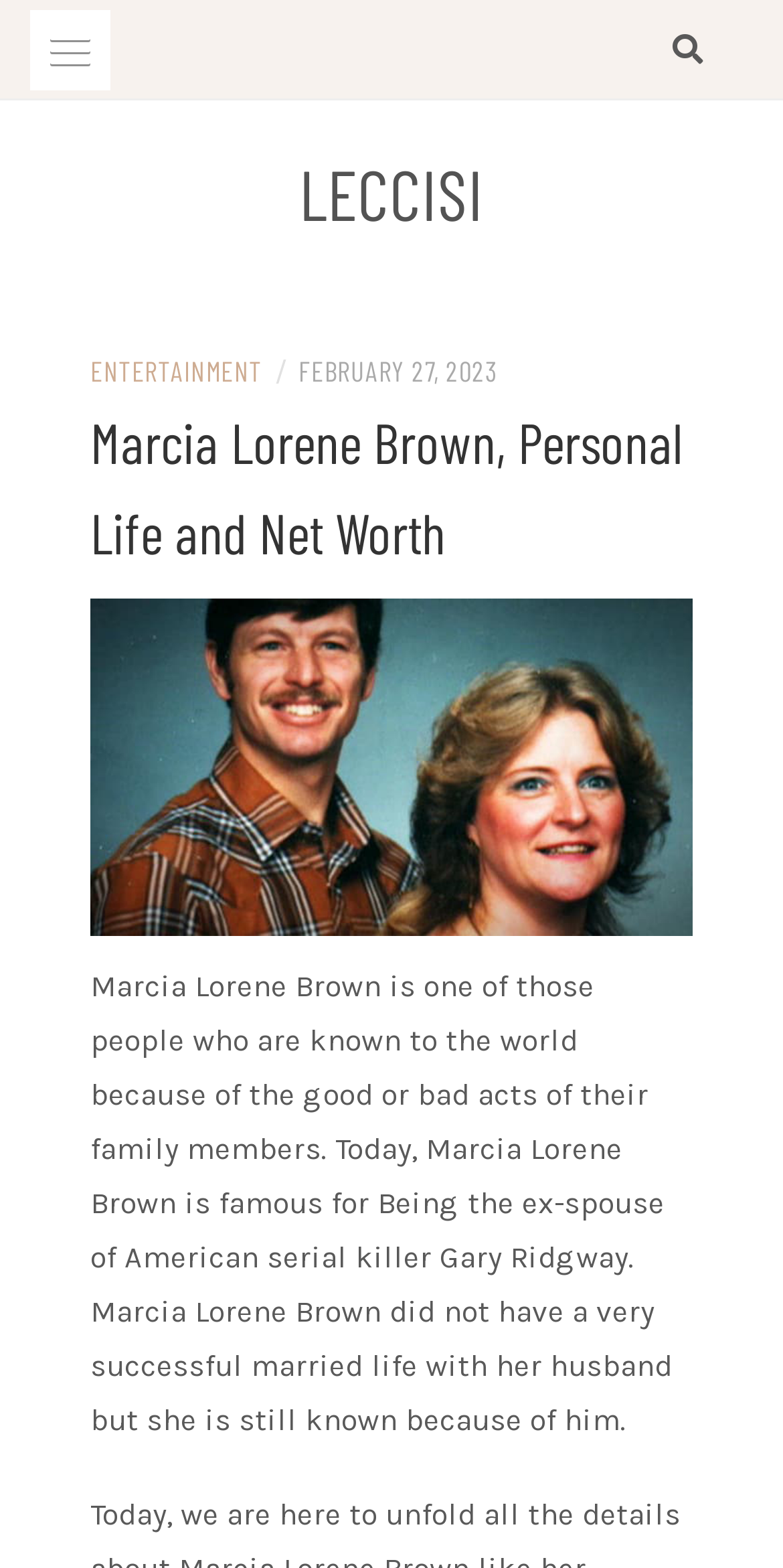What is the name of the person in the image?
Make sure to answer the question with a detailed and comprehensive explanation.

I found this information by looking at the image element on the webpage, which has an alt text that describes the image. The alt text states that the image is of Marcia Lorene Brown.